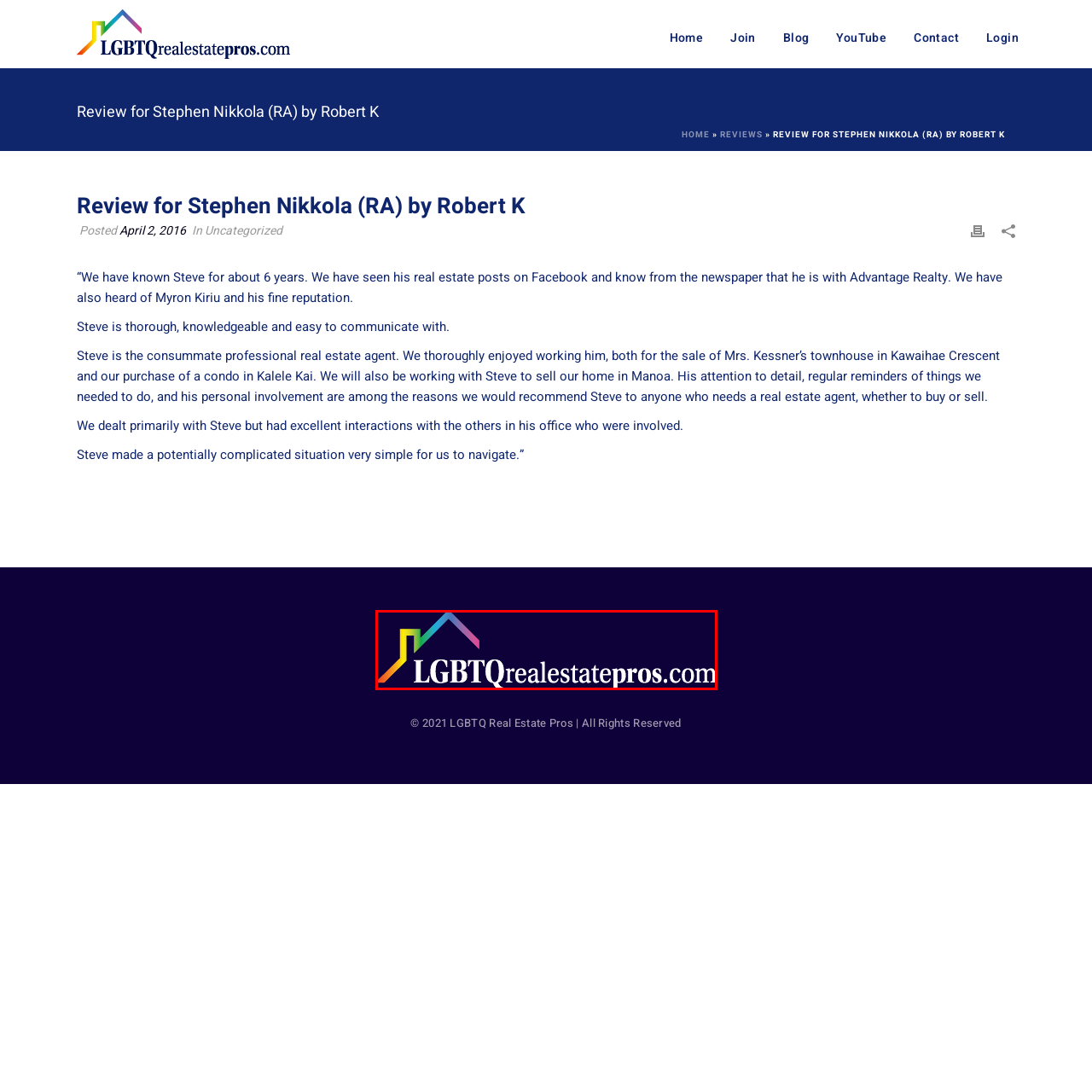What is the purpose of the logo and text?
Examine the visual content inside the red box and reply with a single word or brief phrase that best answers the question.

Real estate services for LGBTQ+